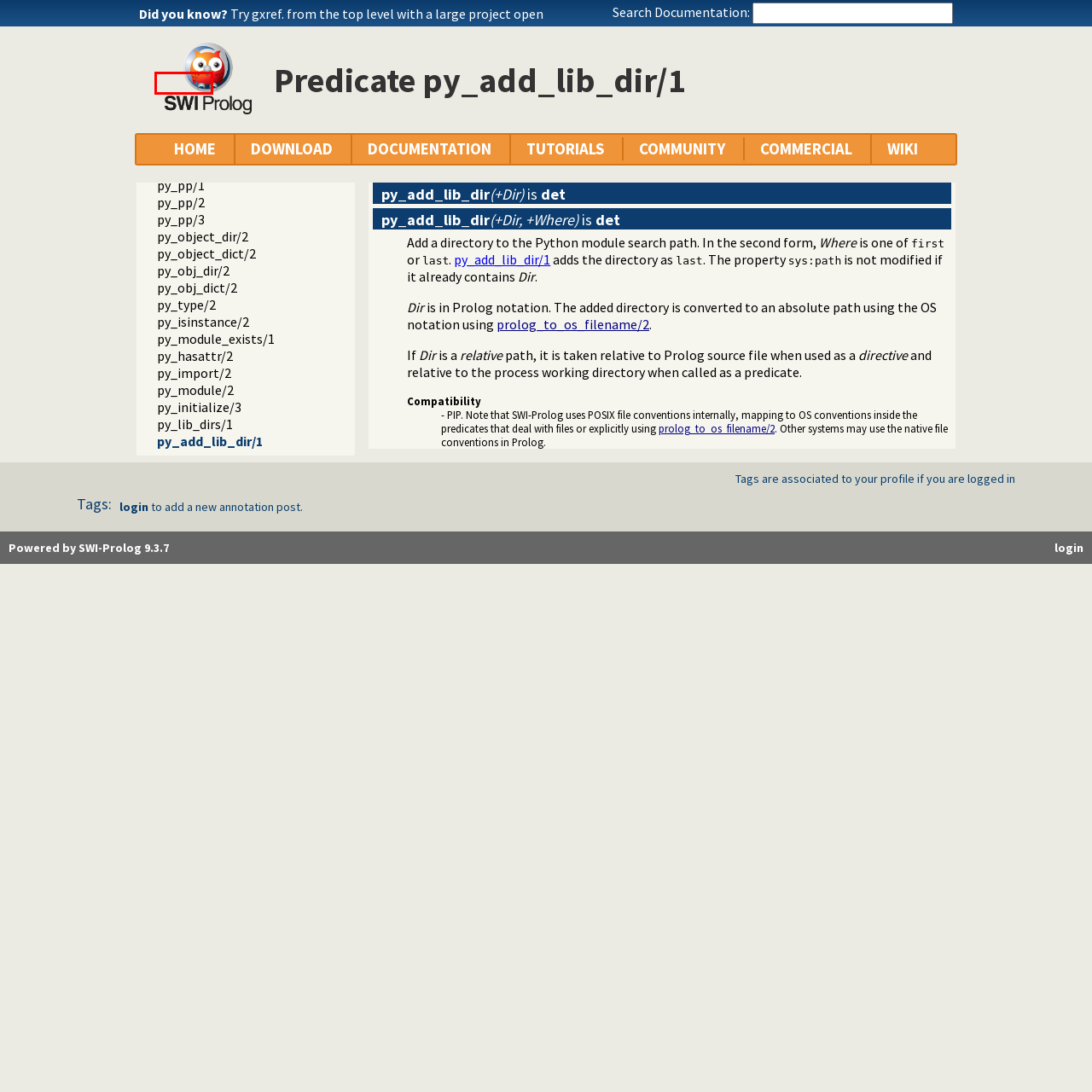Using the screenshot of a webpage with a red bounding box, pick the webpage description that most accurately represents the new webpage after the element inside the red box is clicked. Here are the candidates:
A. janus:py_add_lib_dir/1/pldoc/doc_for?object=janus:py_obj_dir/2
B. janus:py_add_lib_dir/1/pldoc/doc_for?object=janus:py_initialize/3
C. janus:py_add_lib_dir/1/pldoc/doc_for?object=janus:py_dot/4
D. janus:py_add_lib_dir/1/pldoc/man?predicate=prolog_to_os_filename/2
E. janus:py_add_lib_dir/1/pldoc/doc_for?object=janus:keys/2
F. janus:py_add_lib_dir/1/pldoc/doc_for?object=janus:py_isinstance/2
G. janus:py_add_lib_dir/1/pldoc/doc_for?object=janus:py_pp/1
H. janus:py_add_lib_dir/1/pldoc/doc_for?object=janus:py_object_dir/2

C